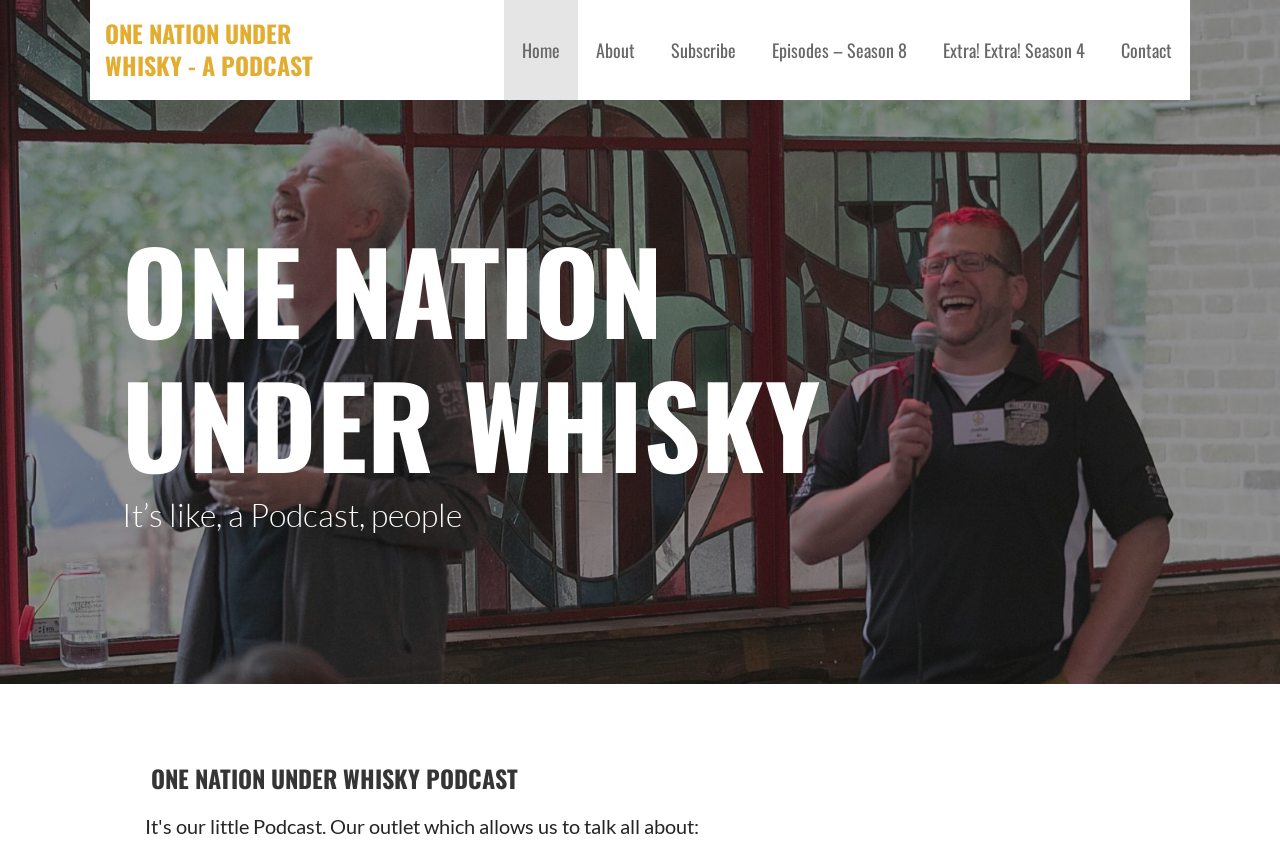Is there a separate section for extra content?
Using the image as a reference, give a one-word or short phrase answer.

Yes